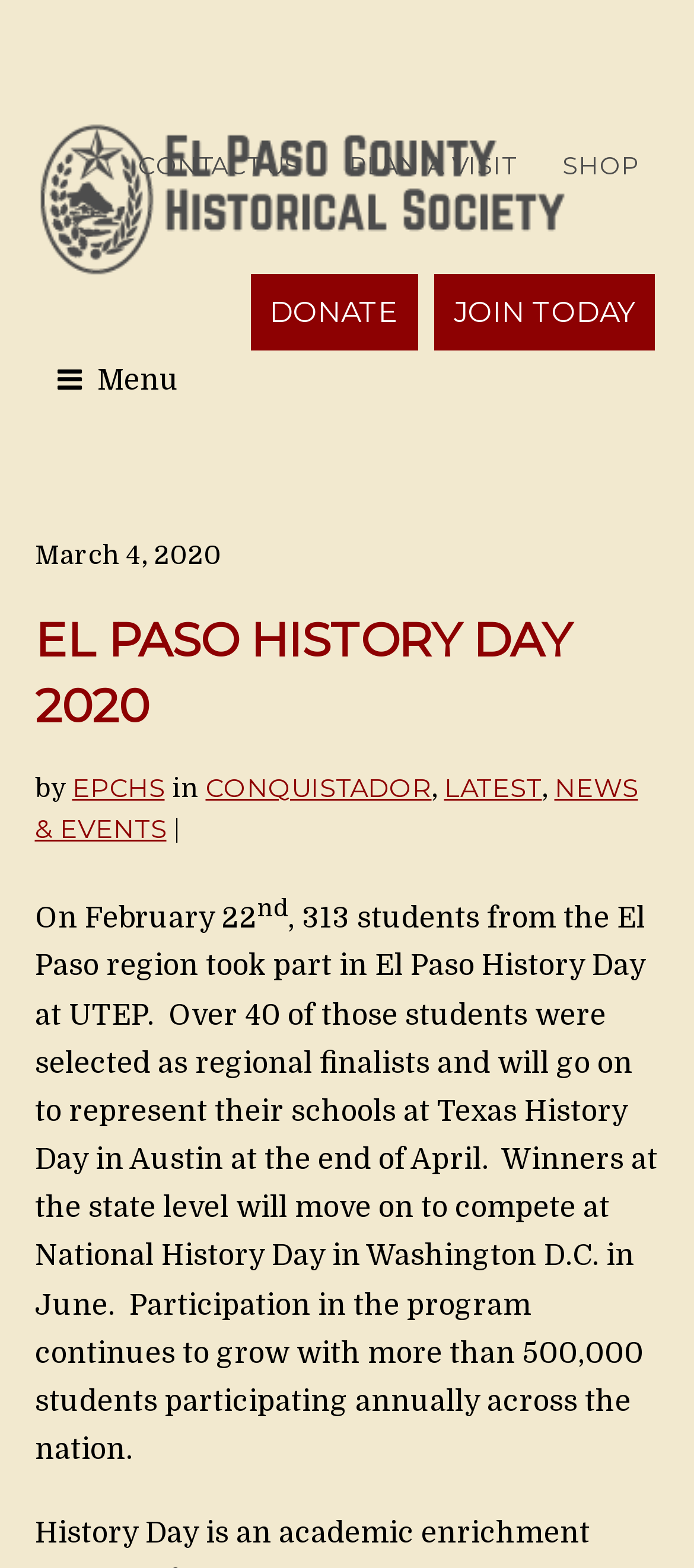Identify the coordinates of the bounding box for the element described below: "Donate". Return the coordinates as four float numbers between 0 and 1: [left, top, right, bottom].

[0.36, 0.174, 0.602, 0.223]